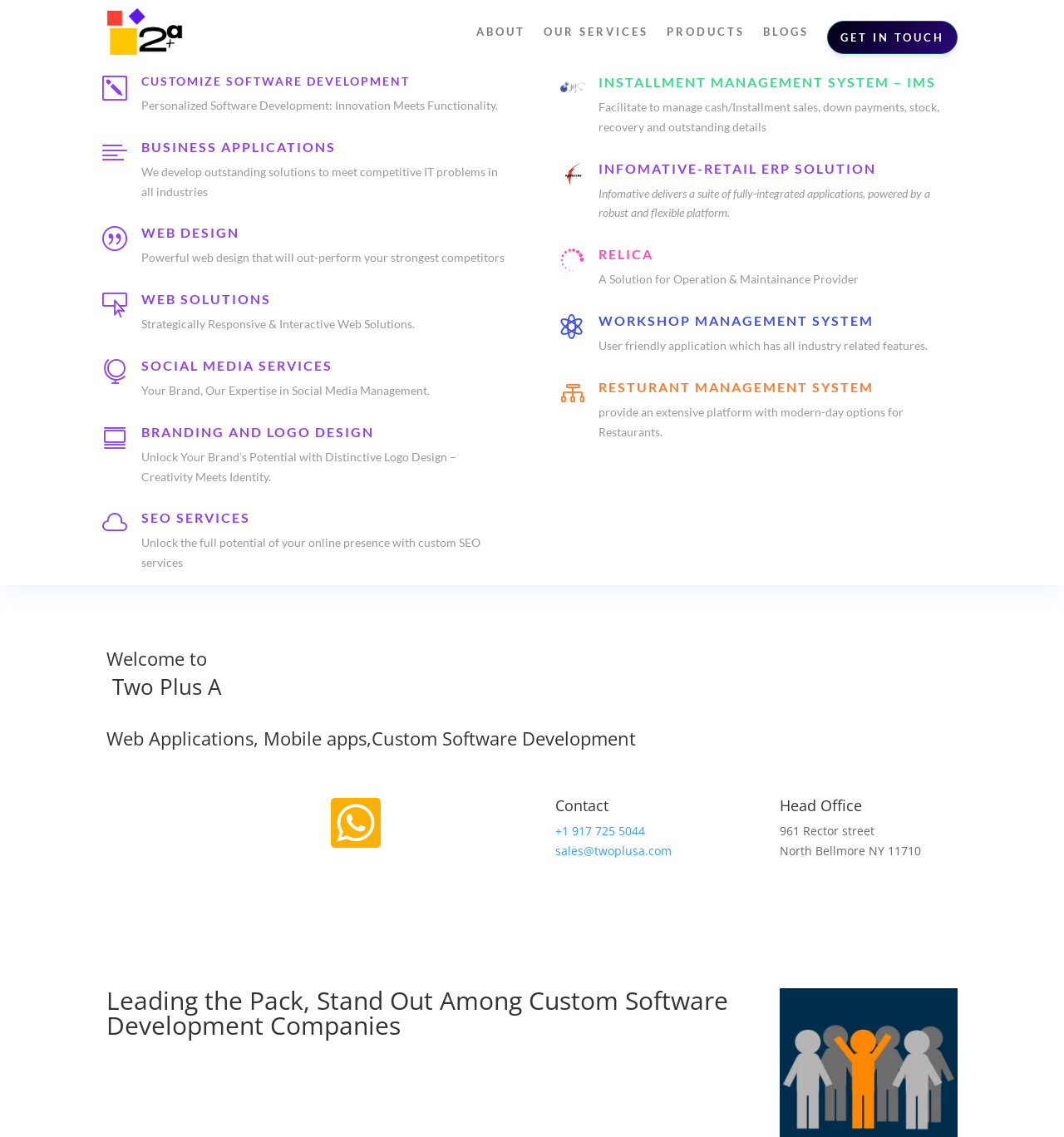Please specify the bounding box coordinates in the format (top-left x, top-left y, bottom-right x, bottom-right y), with values ranging from 0 to 1. Identify the bounding box for the UI component described as follows: 

[0.096, 0.45, 0.121, 0.472]